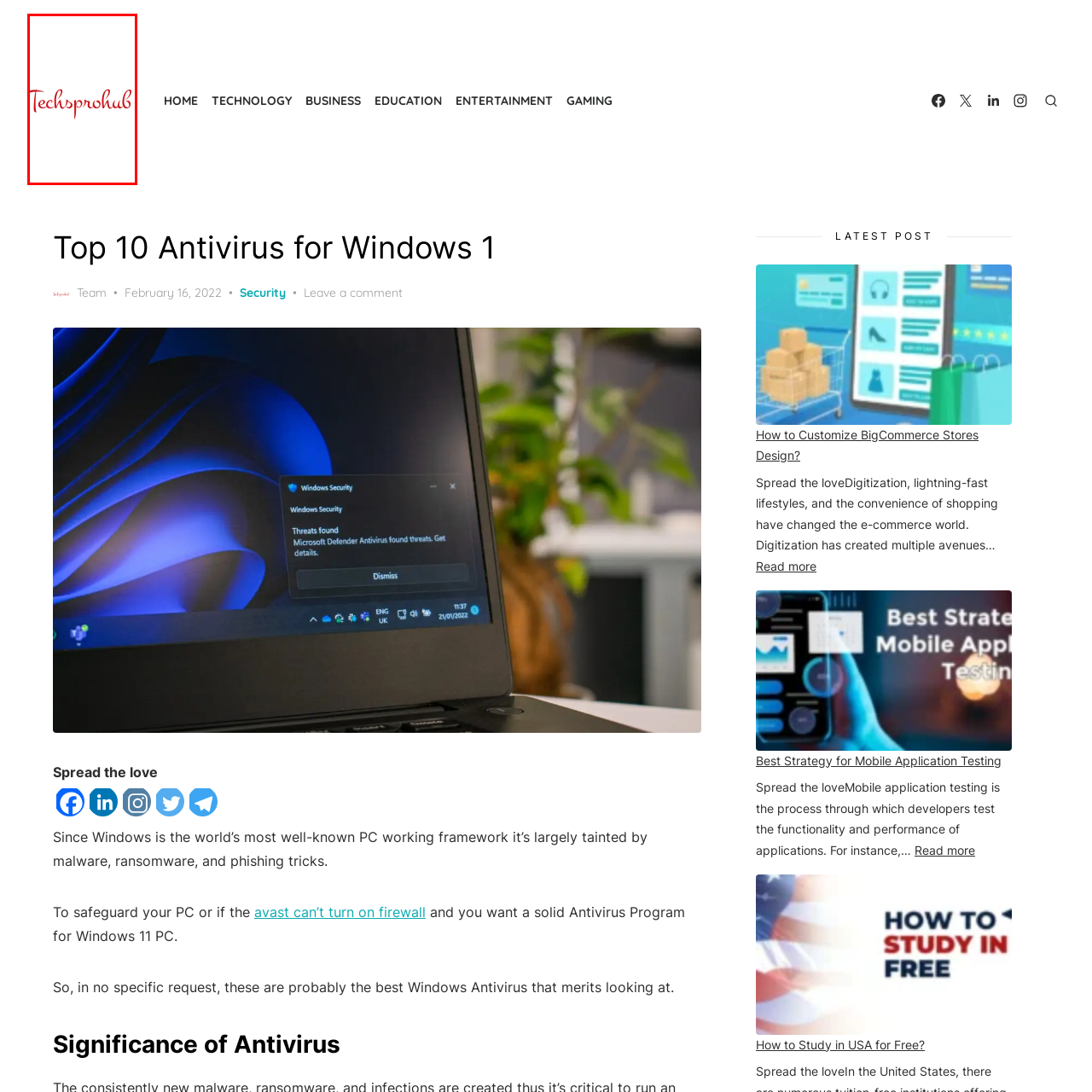What type of font is used for the logo?
Please examine the image within the red bounding box and provide a comprehensive answer based on the visual details you observe.

The type of font used for the logo is cursive because the caption describes the logo as being 'depicted in a stylish, cursive font', which suggests that the font style is cursive.